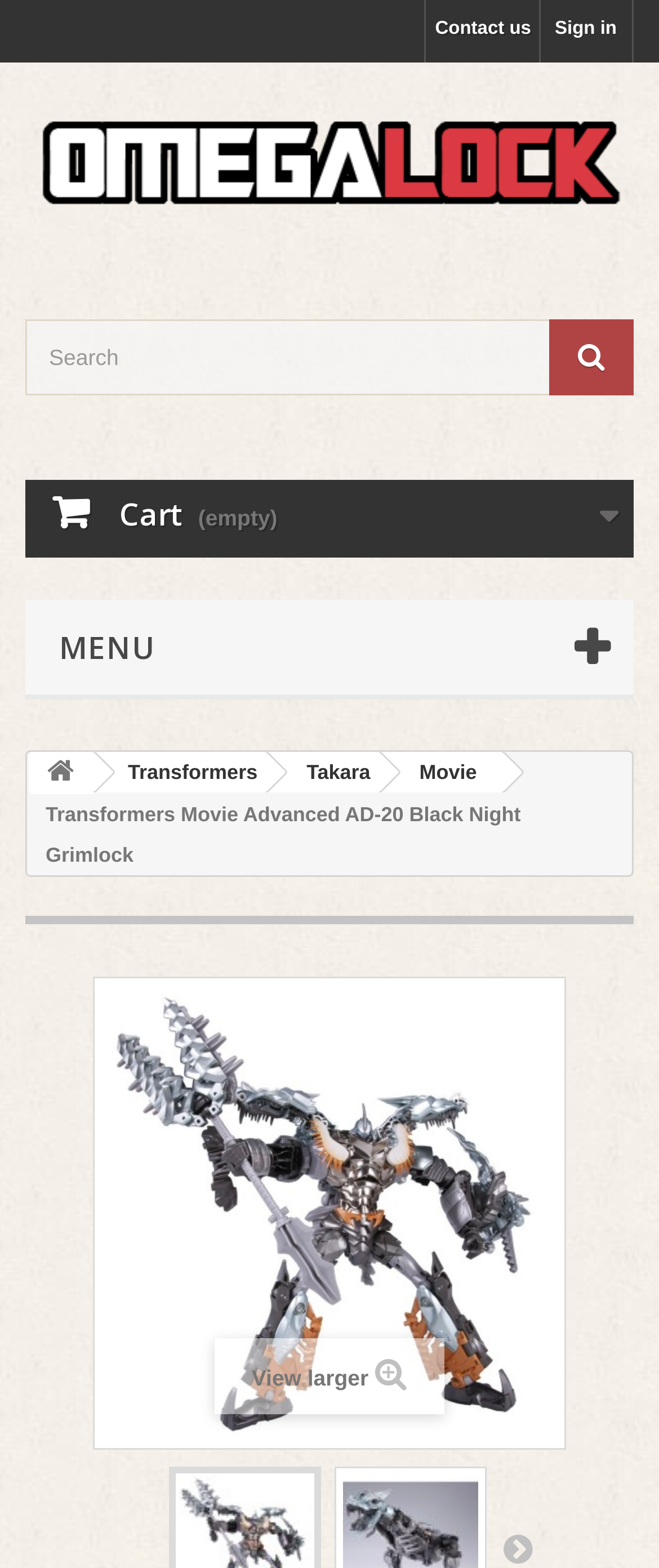Answer the following query concisely with a single word or phrase:
What is the function of the button with the magnifying glass icon?

Search